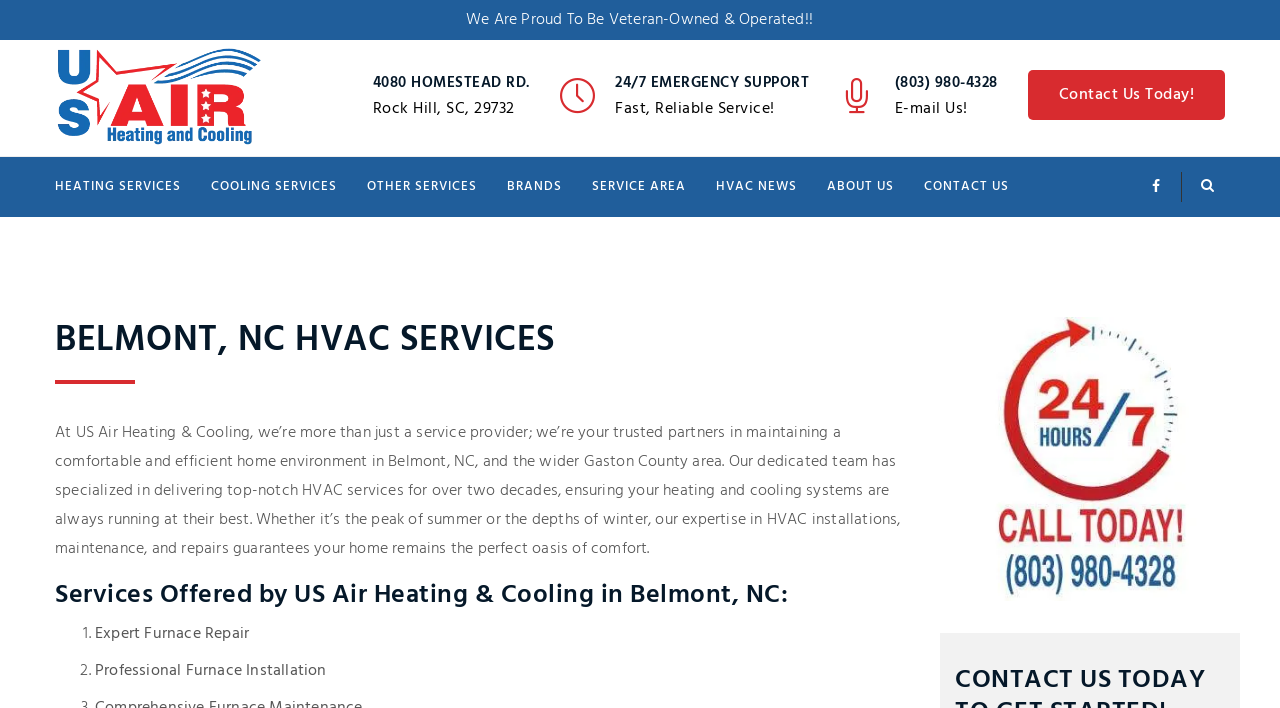Determine the bounding box coordinates for the region that must be clicked to execute the following instruction: "Call the phone number (803) 980-4328".

[0.699, 0.103, 0.779, 0.131]